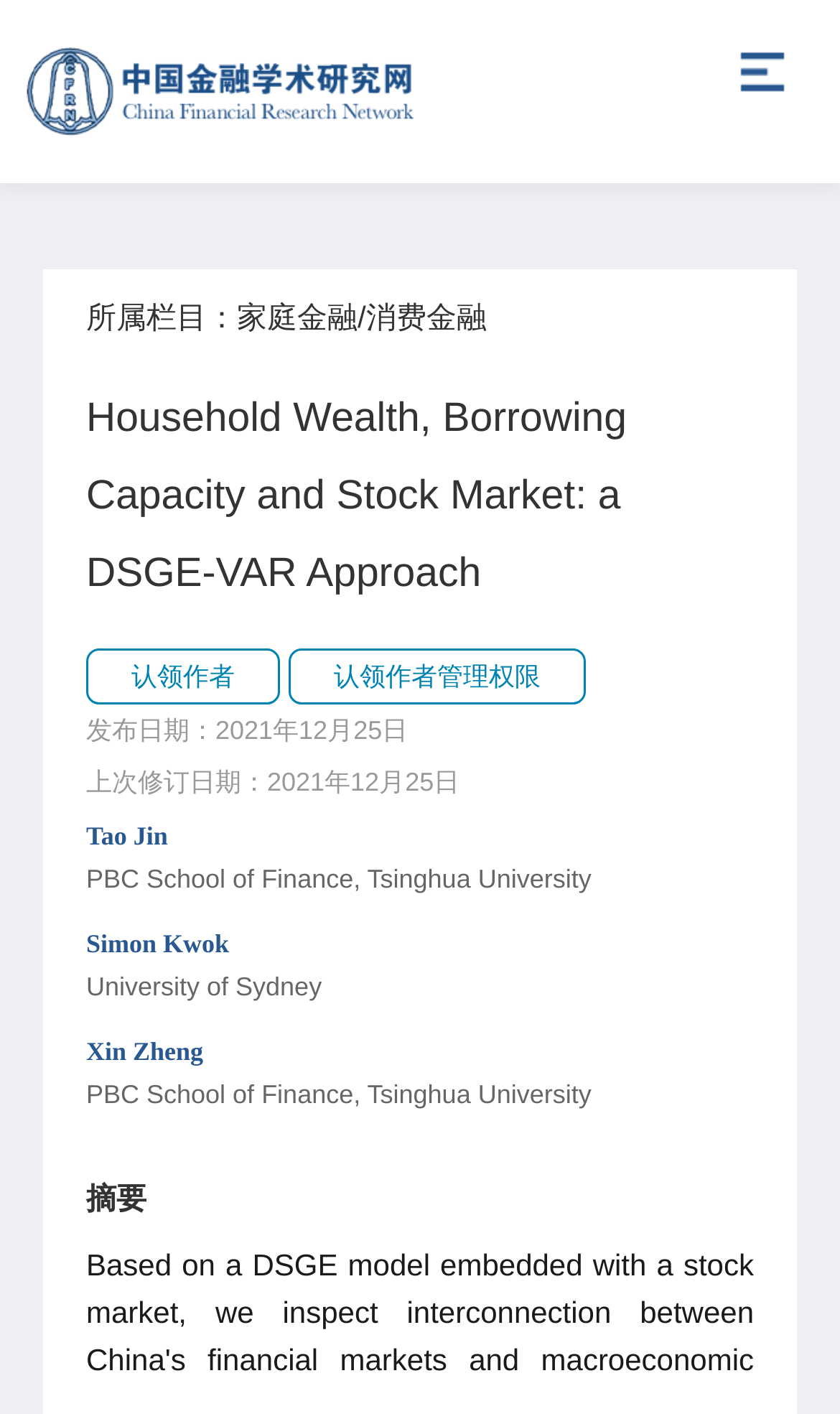Is there a summary section on this webpage?
Answer the question in as much detail as possible.

Based on the heading '摘要' on the webpage, I can infer that there is a summary section on this webpage, which provides an overview of the research.